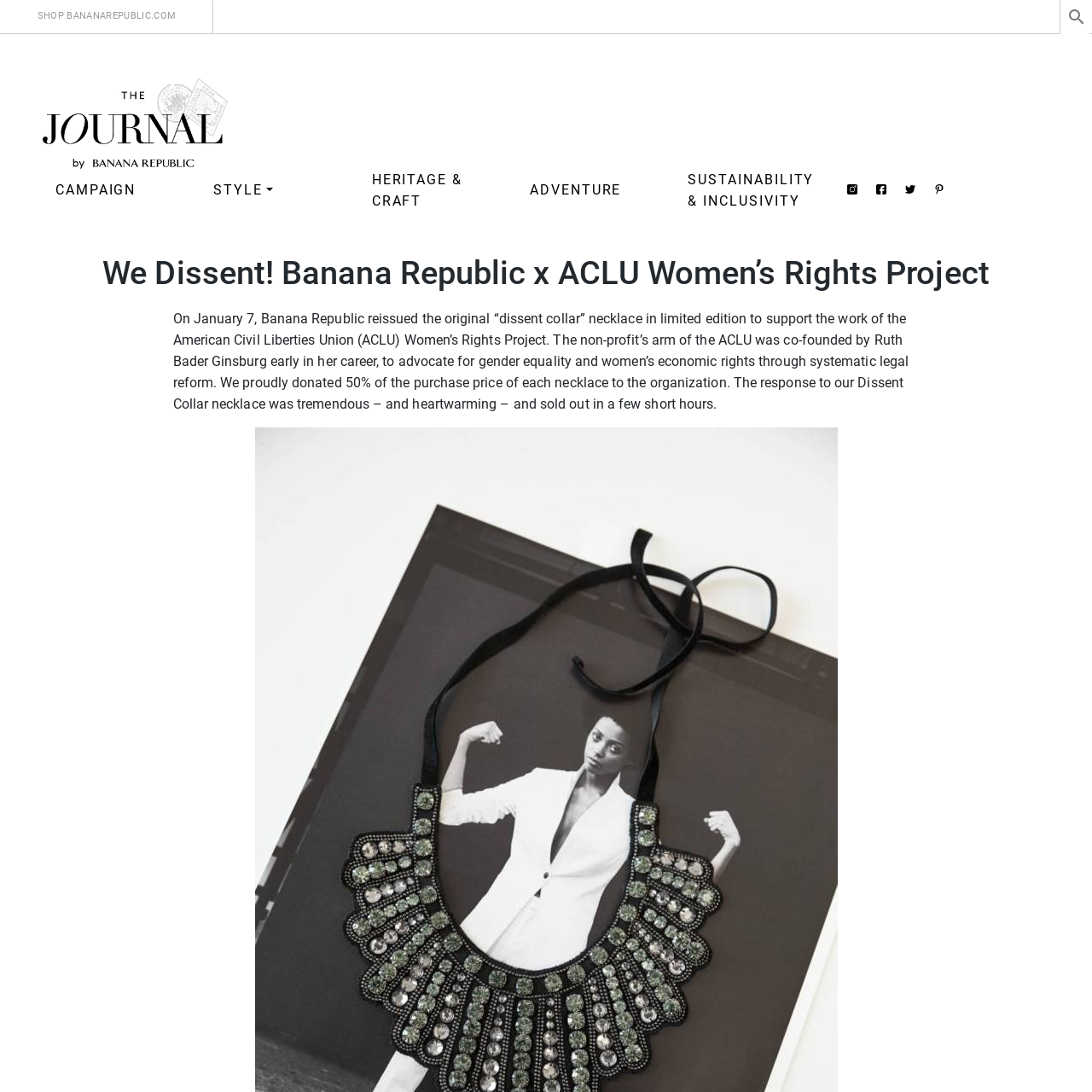What is the name of the project? Analyze the screenshot and reply with just one word or a short phrase.

ACLU Women’s Rights Project